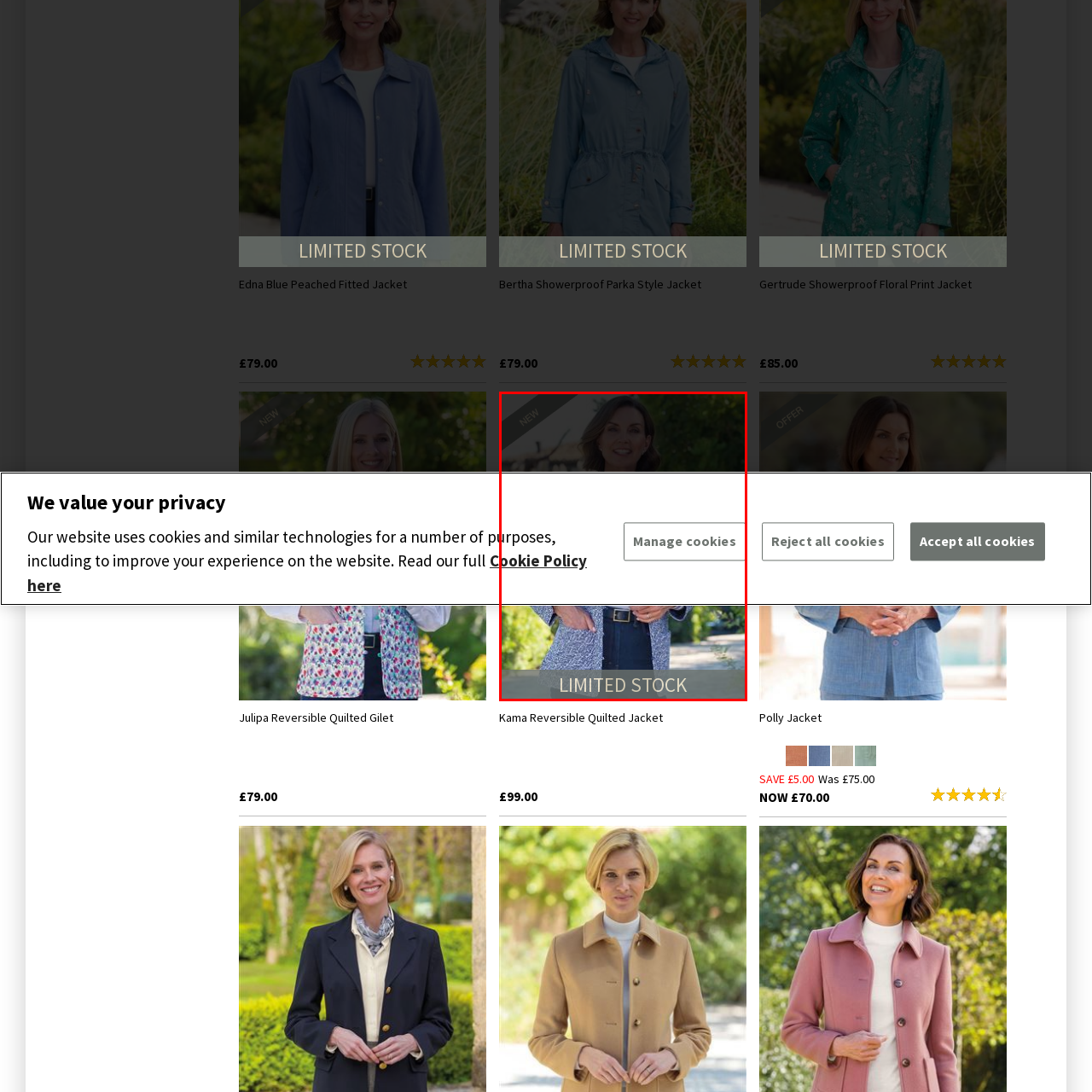Review the part of the image encased in the red box and give an elaborate answer to the question posed: Why is there a sense of urgency?

The prominent label at the bottom of the image warns potential customers that the stock is limited, creating a sense of urgency and encouraging them to make a purchase decision quickly.